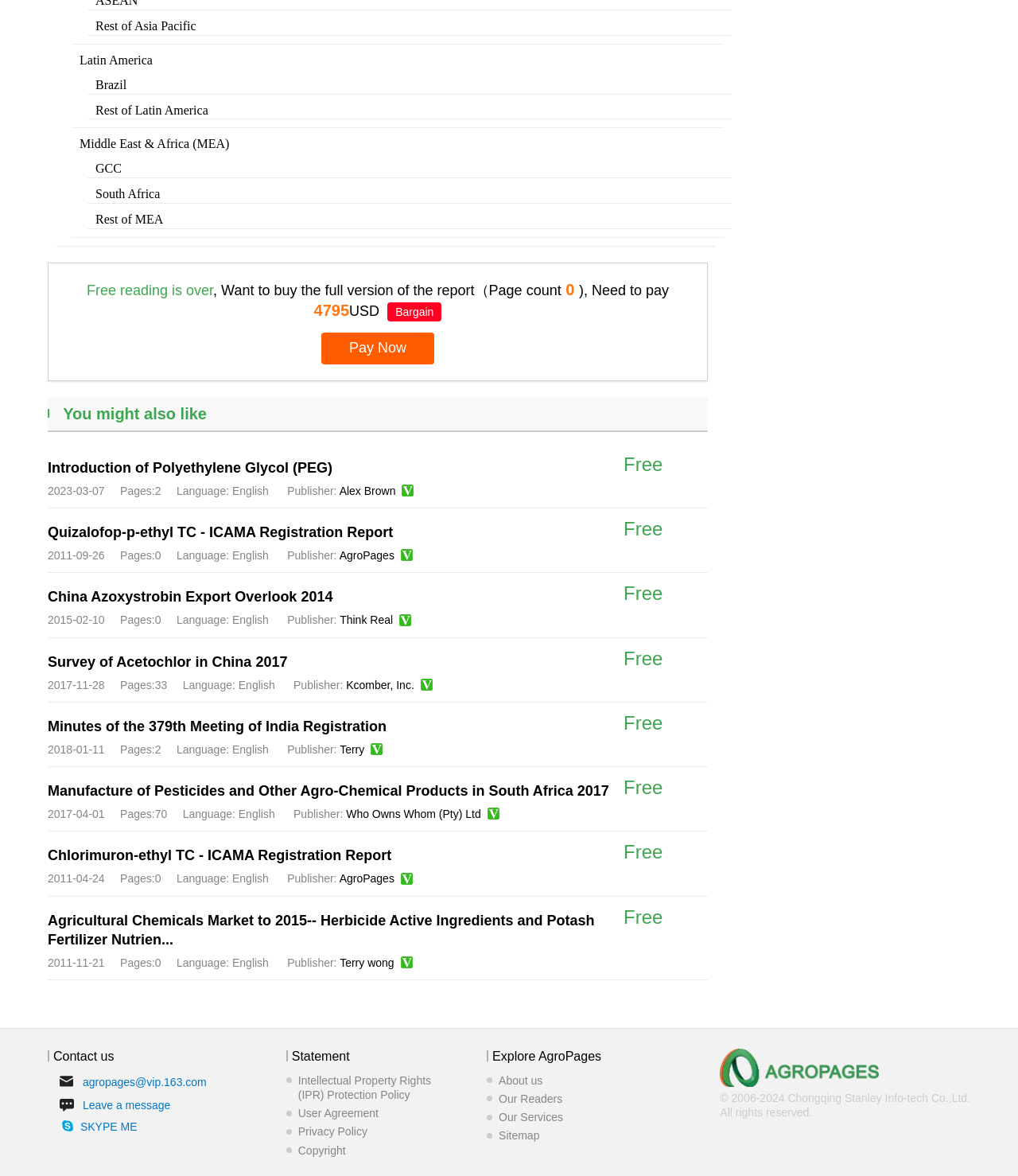Determine the coordinates of the bounding box for the clickable area needed to execute this instruction: "Read the report 'Introduction of Polyethylene Glycol (PEG)'".

[0.047, 0.391, 0.327, 0.404]